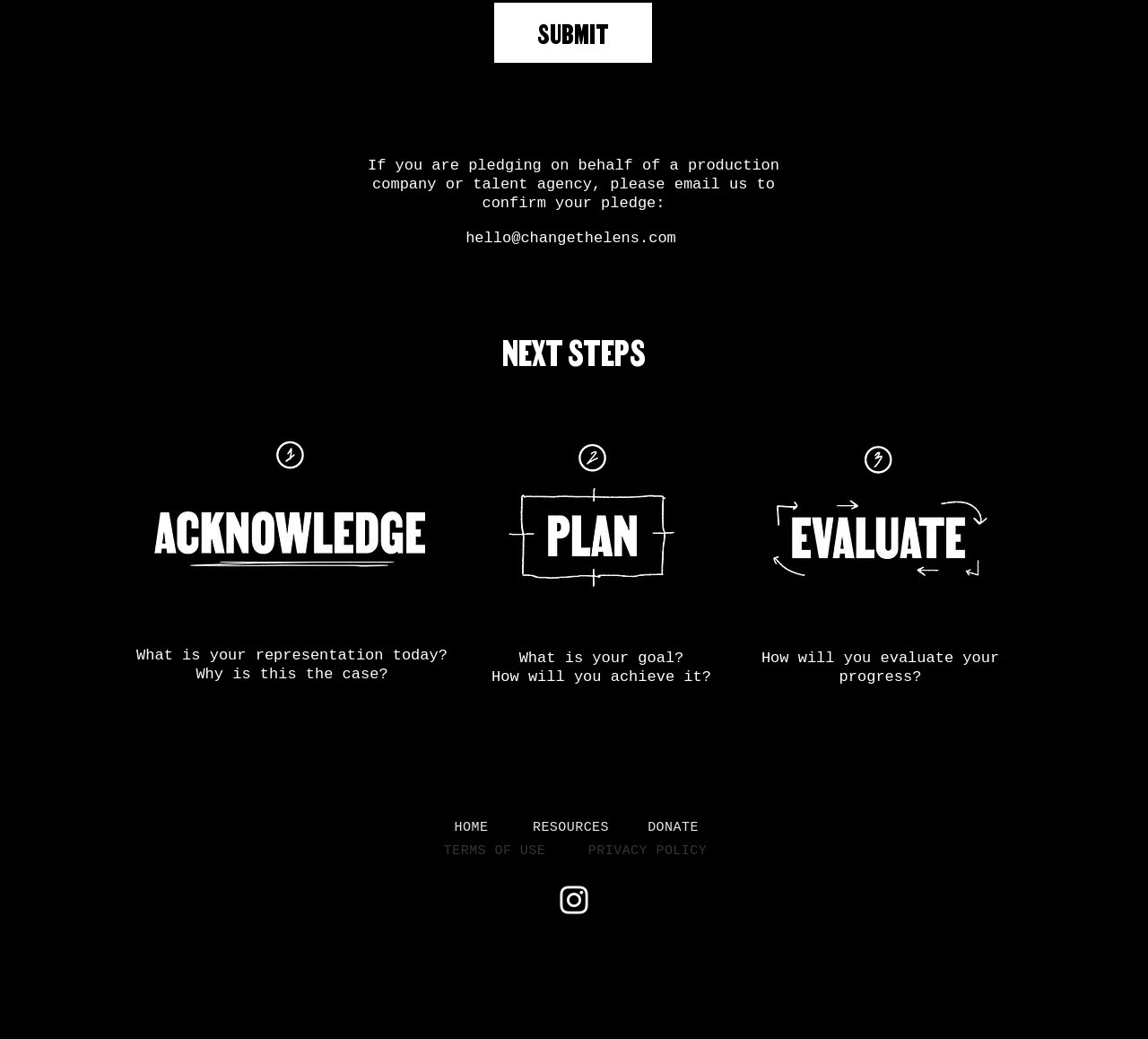Extract the bounding box for the UI element that matches this description: "Company Profile".

None